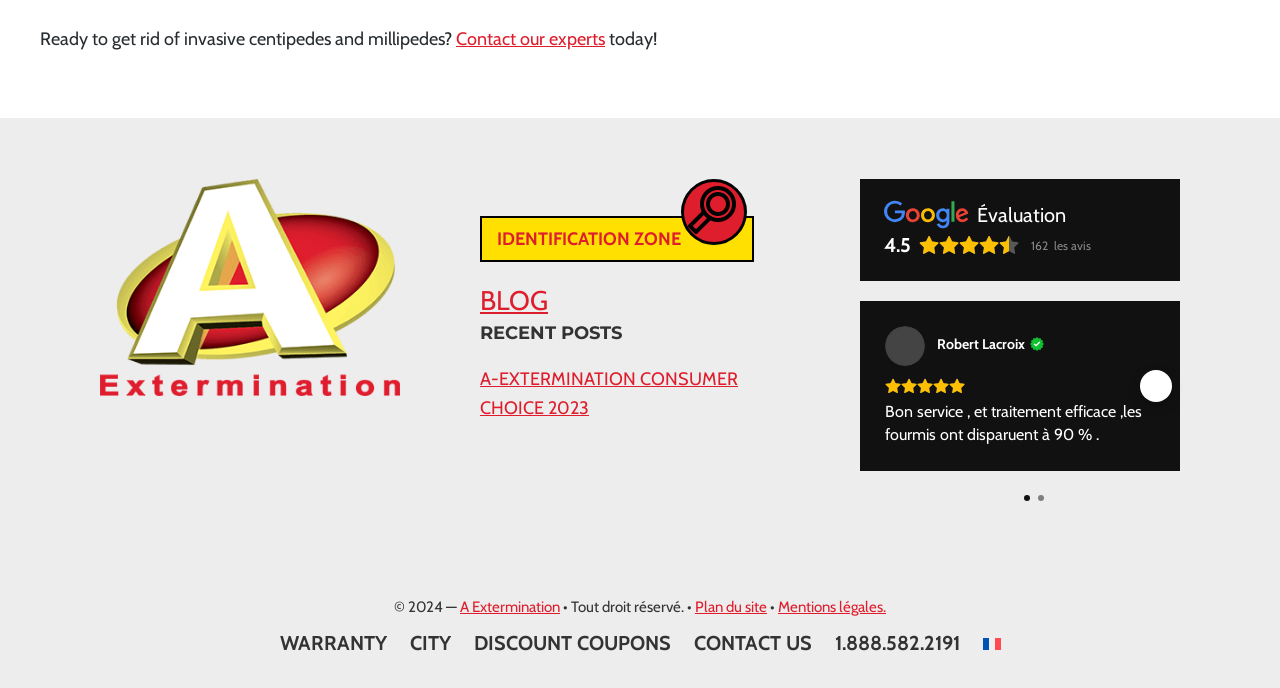Identify the bounding box coordinates for the UI element that matches this description: "parent_node: Robert Lacroix aria-label="Previous"".

[0.678, 0.537, 0.703, 0.584]